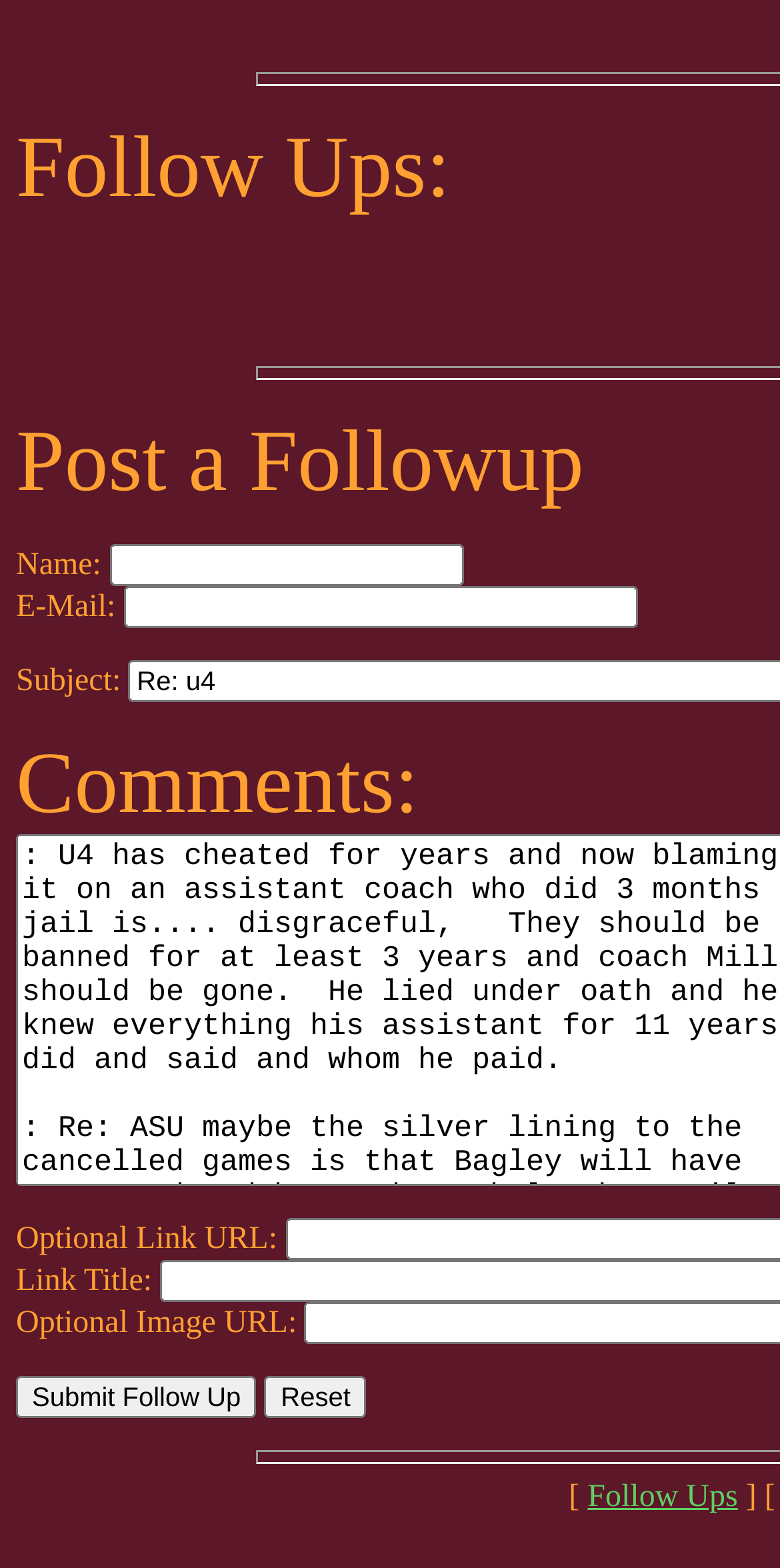What is the default subject of the follow-up?
Utilize the information in the image to give a detailed answer to the question.

The default subject of the follow-up is 'Re: u4', which is displayed in the subject text field. This suggests that the follow-up is a response to a previous post or discussion with the subject 'u4'.